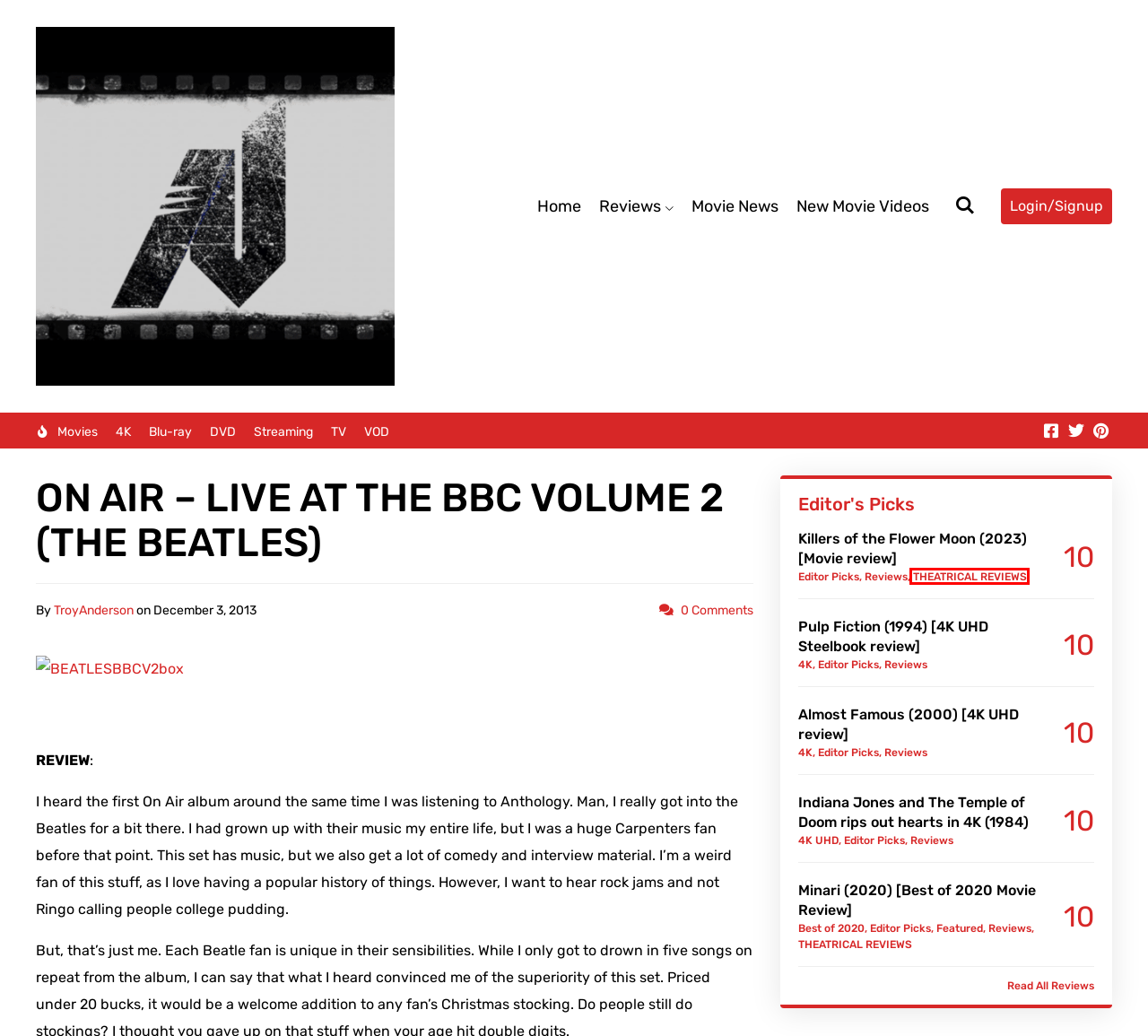Given a screenshot of a webpage with a red bounding box highlighting a UI element, choose the description that best corresponds to the new webpage after clicking the element within the red bounding box. Here are your options:
A. Almost Famous (2000) [4K UHD review] | AndersonVision
B. Streaming Archives | AndersonVision
C. 4K Archives | AndersonVision
D. Indiana Jones and The Temple of Doom rips out hearts in 4K (1984) | AndersonVision
E. THEATRICAL REVIEWS Archives | AndersonVision
F. Reviews Archives | AndersonVision
G. News Archives | AndersonVision
H. Login Or Signup | AndersonVision

E